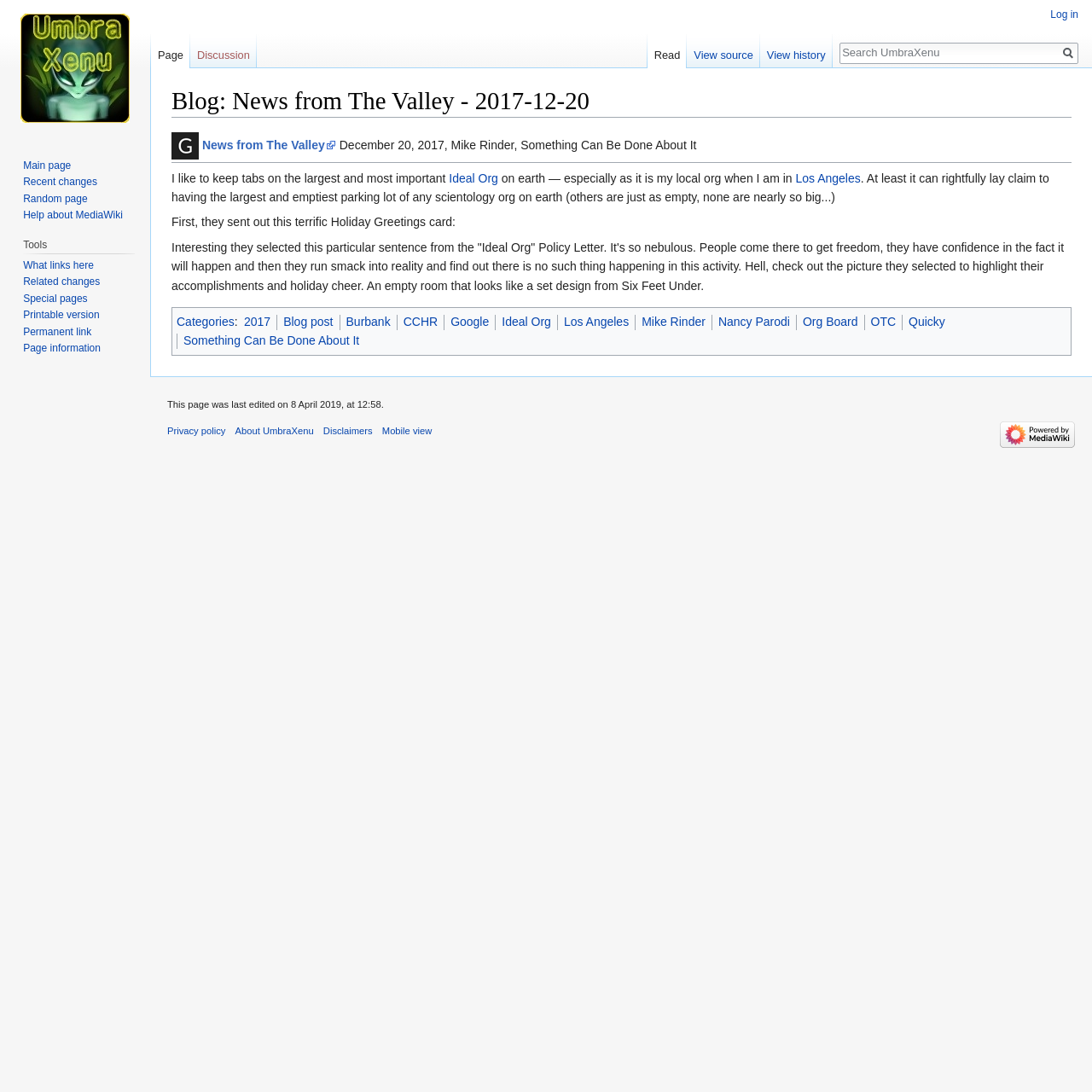Show the bounding box coordinates of the element that should be clicked to complete the task: "Click on the 'Log in' link".

[0.962, 0.008, 0.988, 0.019]